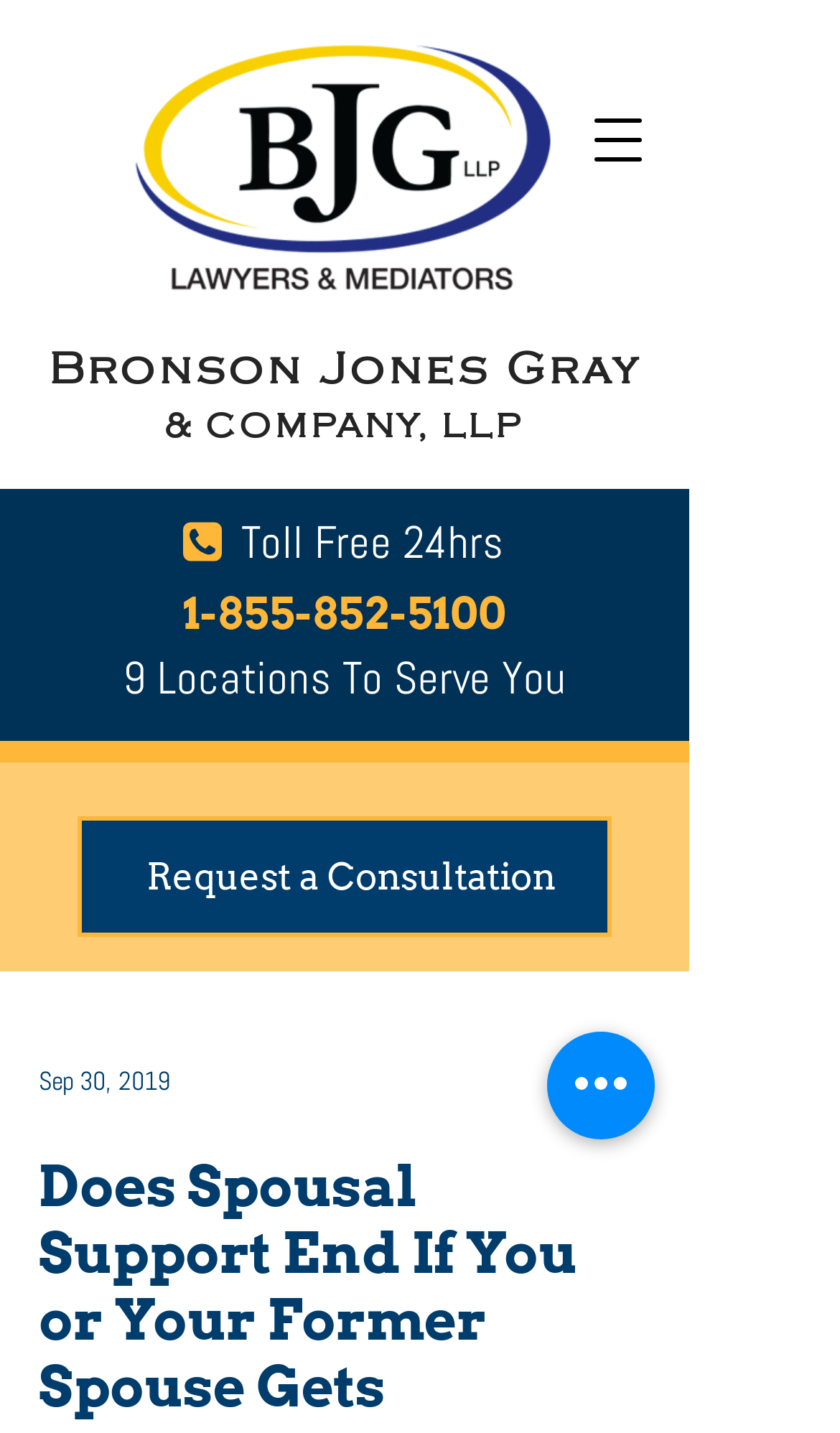Locate and extract the headline of this webpage.

Does Spousal Support End If You or Your Former Spouse Gets Remarried?